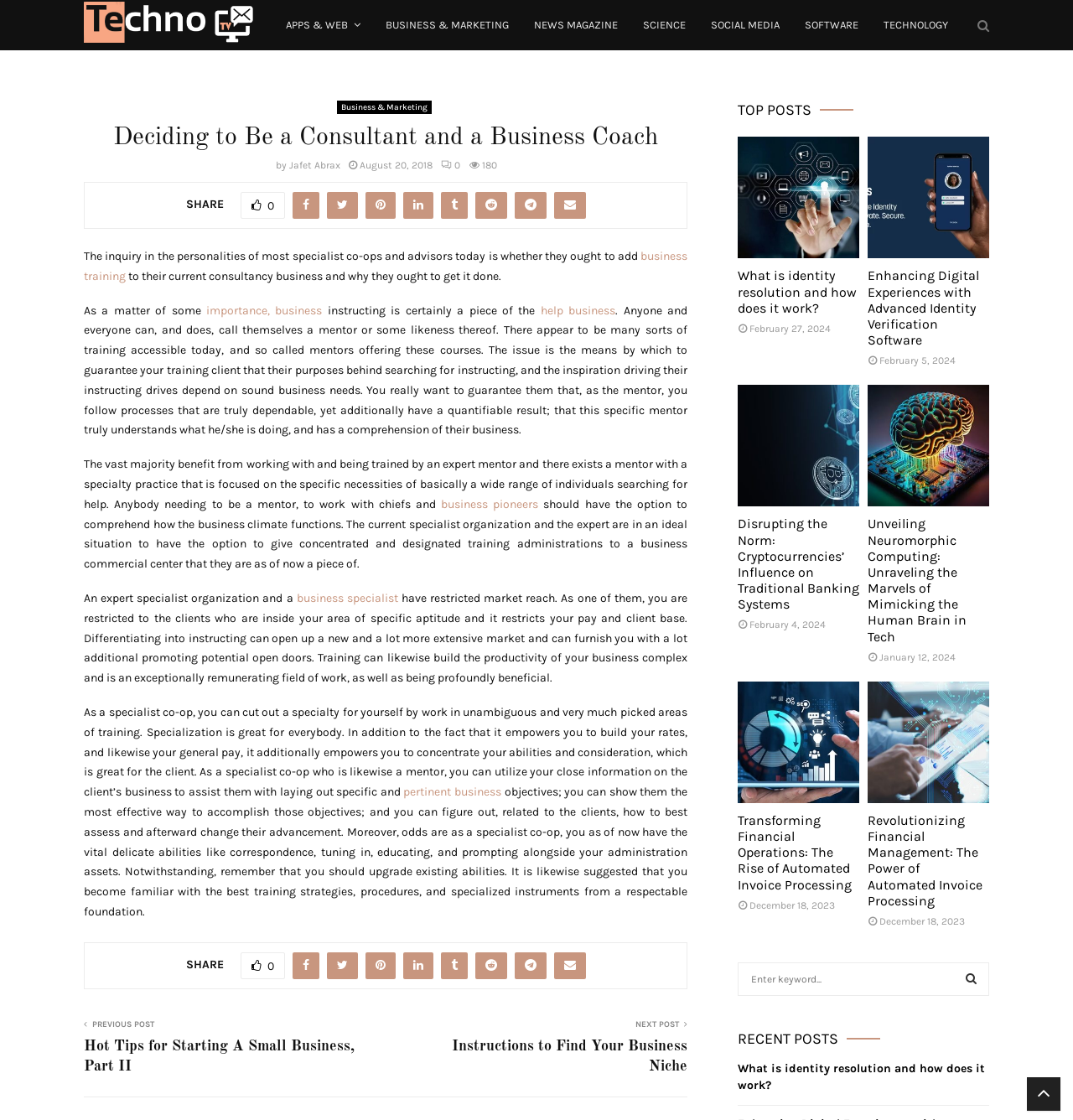Specify the bounding box coordinates of the element's area that should be clicked to execute the given instruction: "Share the post". The coordinates should be four float numbers between 0 and 1, i.e., [left, top, right, bottom].

[0.173, 0.176, 0.208, 0.189]